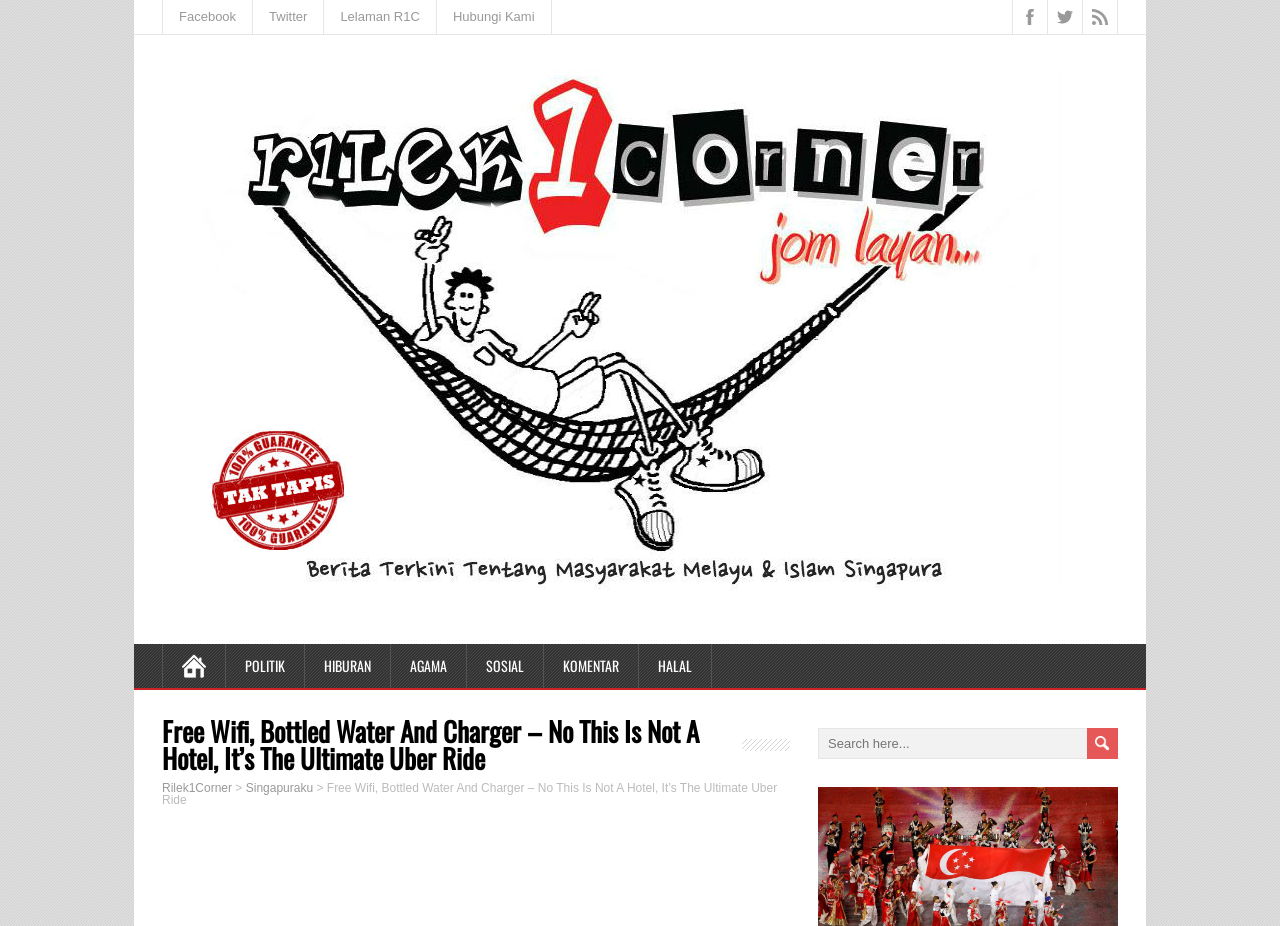Find the bounding box coordinates of the element's region that should be clicked in order to follow the given instruction: "Click on Singapuraku link". The coordinates should consist of four float numbers between 0 and 1, i.e., [left, top, right, bottom].

[0.192, 0.843, 0.245, 0.859]